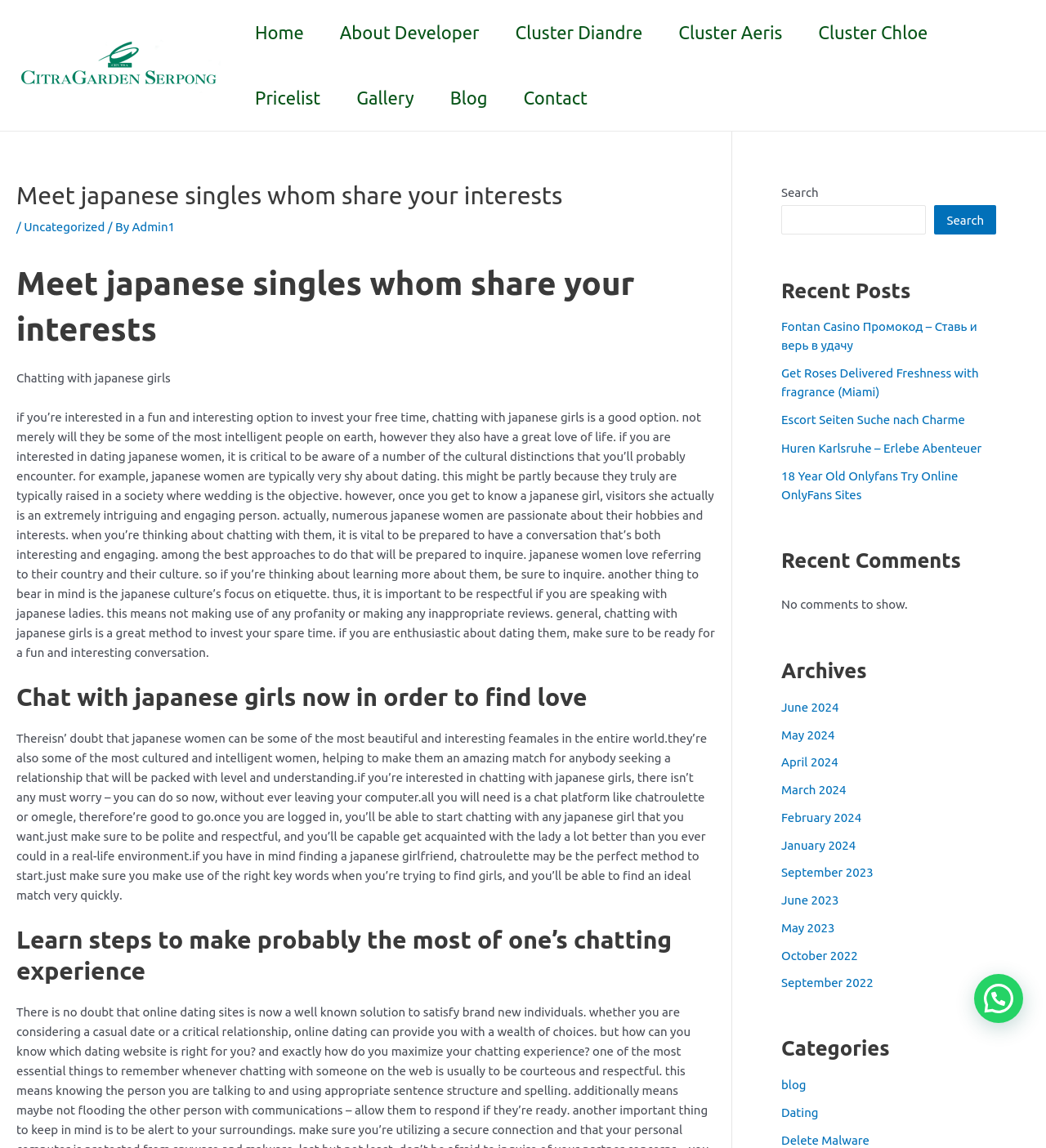Locate the heading on the webpage and return its text.

Meet japanese singles whom share your interests